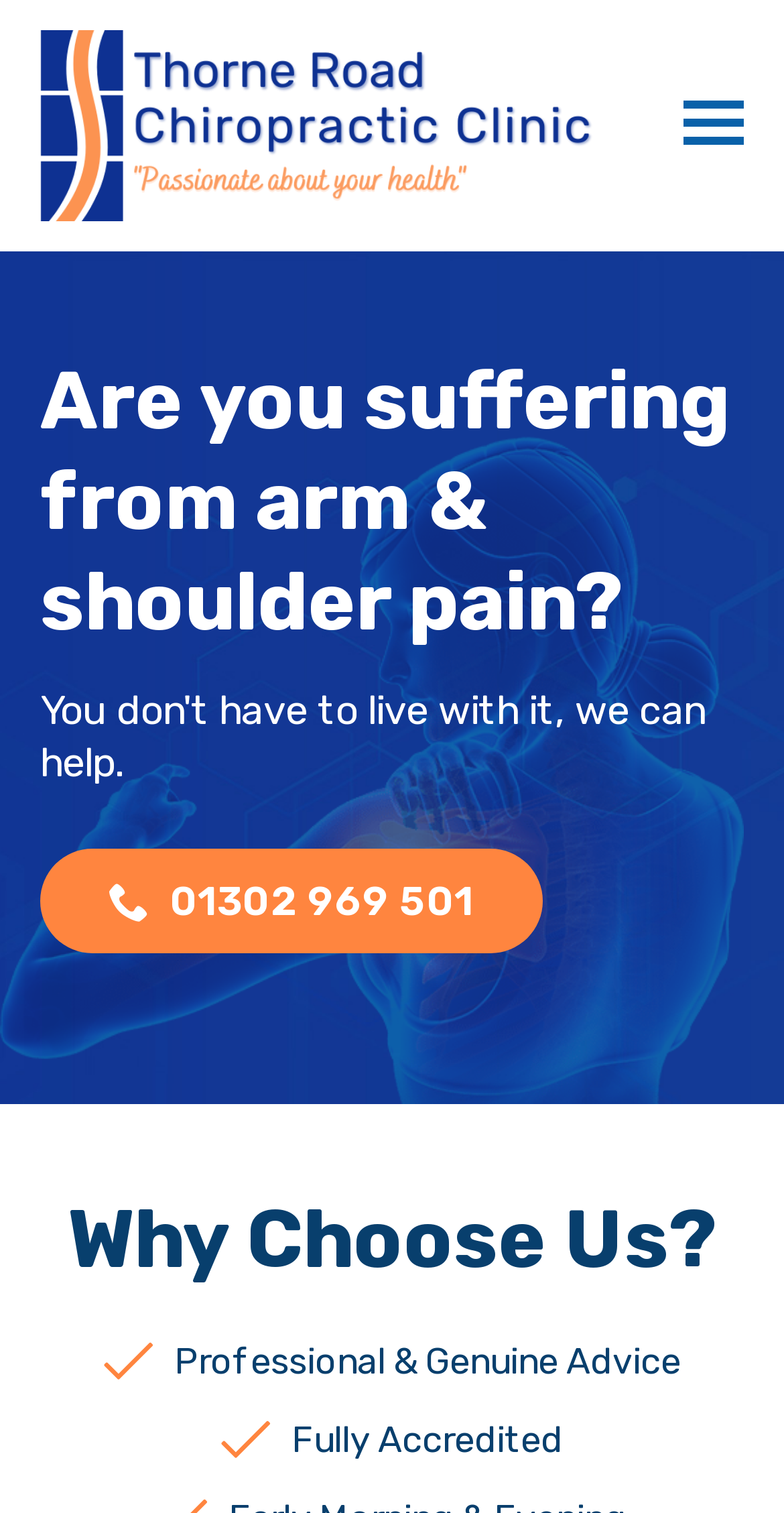What are the benefits of choosing this chiropractor?
Provide an in-depth and detailed explanation in response to the question.

I inferred this by looking at the StaticText elements 'Professional & Genuine Advice' at coordinates [0.222, 0.886, 0.868, 0.915] and 'Fully Accredited' at coordinates [0.372, 0.938, 0.718, 0.967], which suggest that the benefits of choosing this chiropractor include professional and genuine advice, as well as being fully accredited.